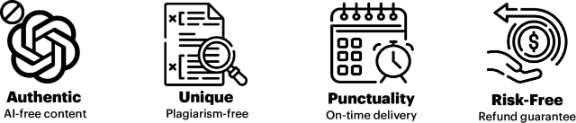What does the knot symbolize?
Refer to the image and answer the question using a single word or phrase.

Authentic